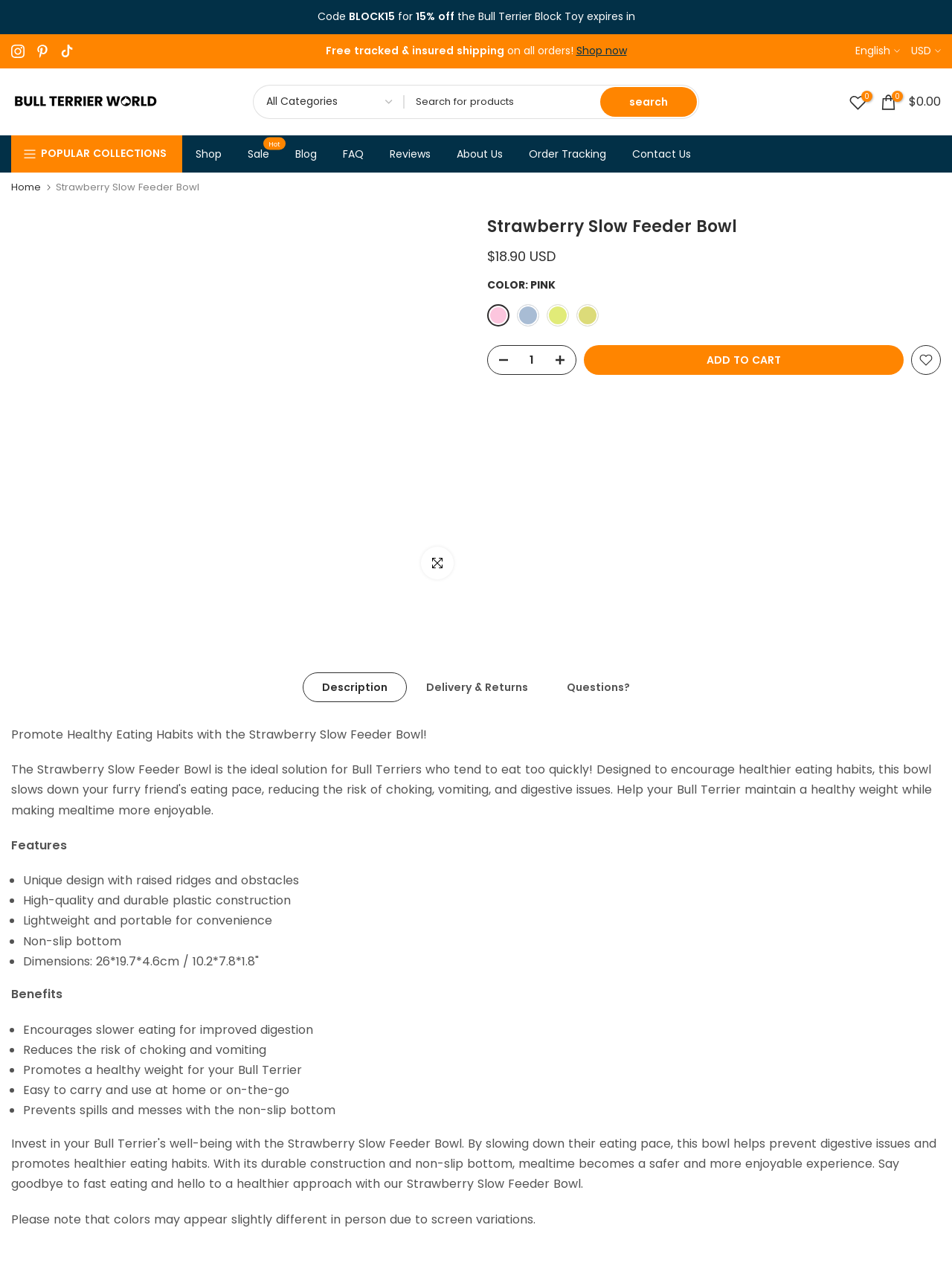What is the benefit of using the product?
Can you provide an in-depth and detailed response to the question?

I found the benefit of using the product by reading the benefits section, which lists 'Encourages slower eating for improved digestion' as one of the advantages of using the Strawberry Slow Feeder Bowl.